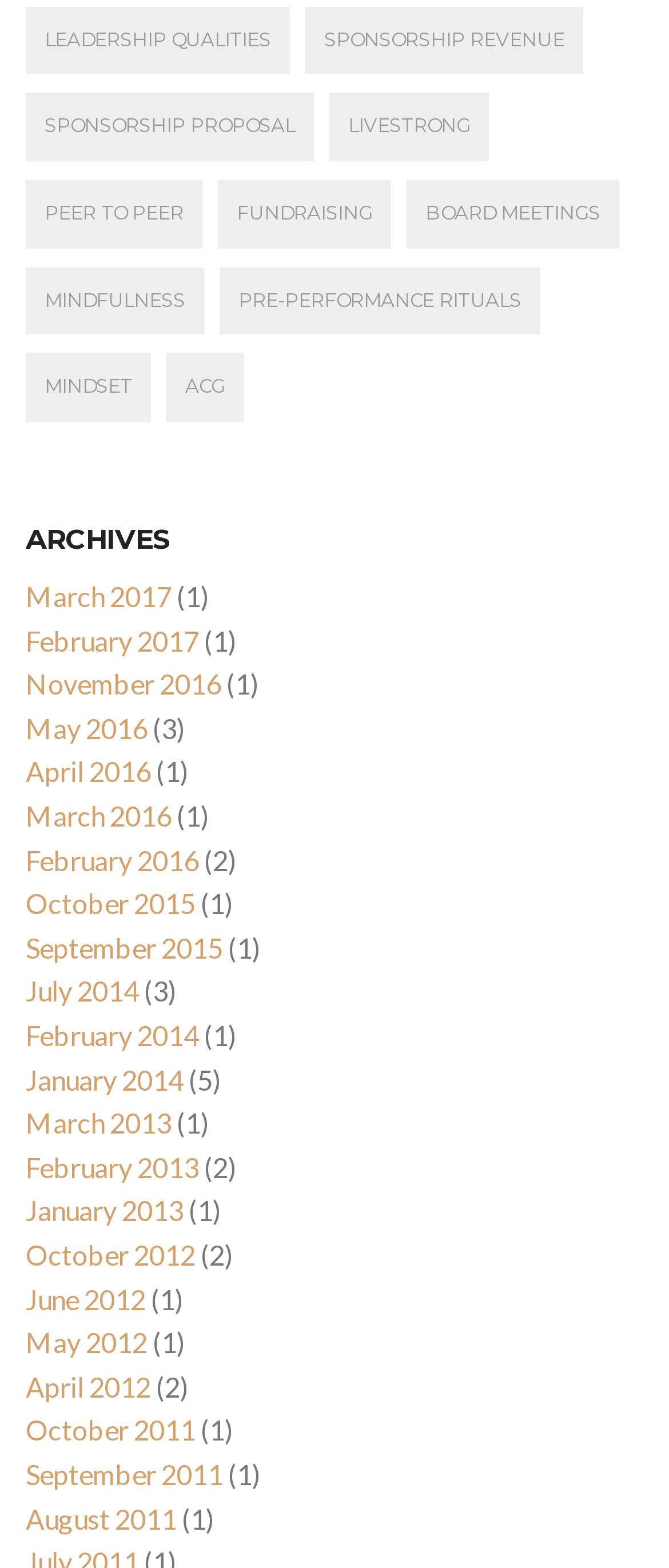Please give the bounding box coordinates of the area that should be clicked to fulfill the following instruction: "Click on LEADERSHIP QUALITIES". The coordinates should be in the format of four float numbers from 0 to 1, i.e., [left, top, right, bottom].

[0.038, 0.004, 0.433, 0.047]